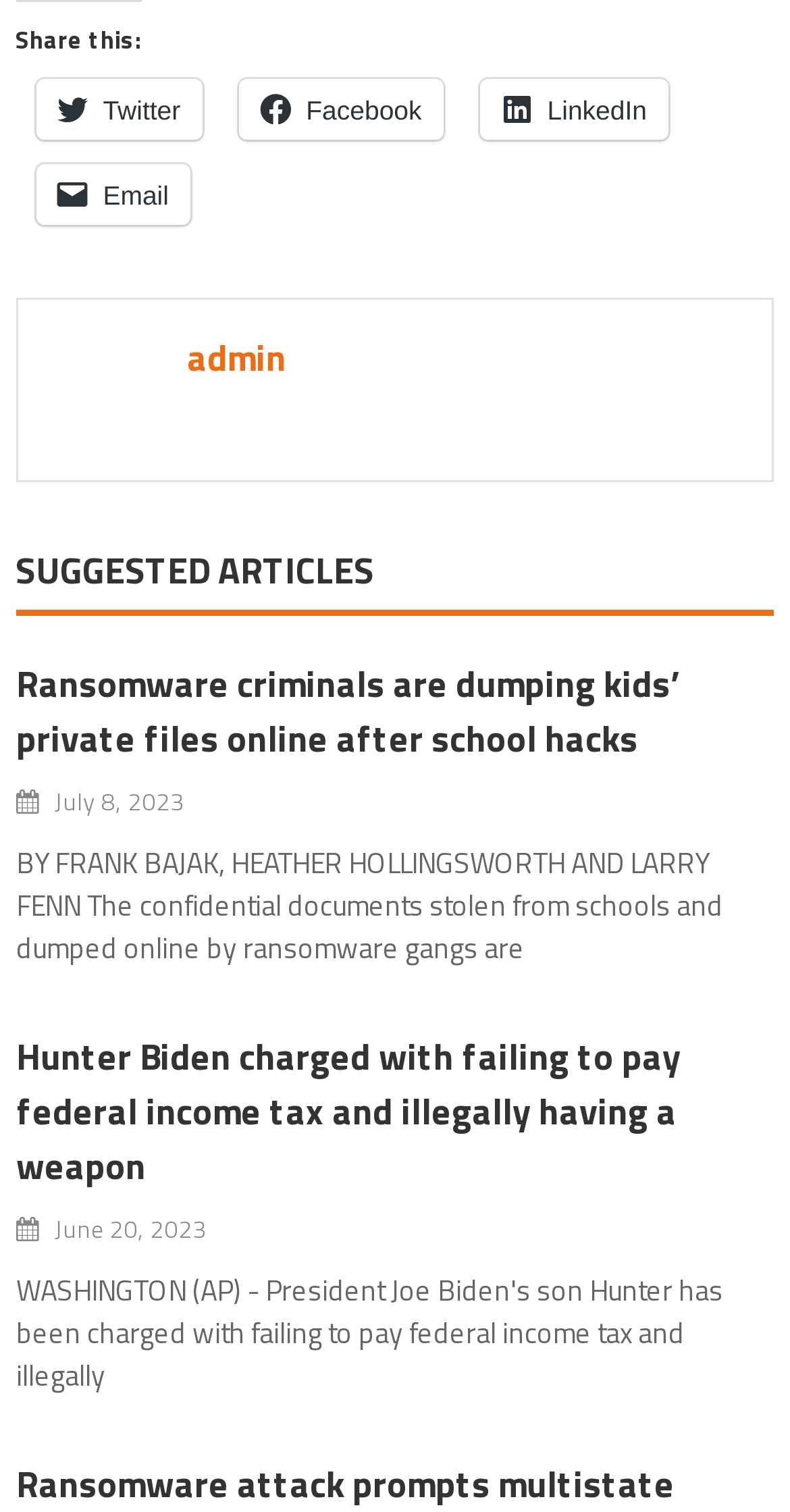Provide the bounding box coordinates of the section that needs to be clicked to accomplish the following instruction: "Read article about ransomware criminals."

[0.02, 0.434, 0.98, 0.506]